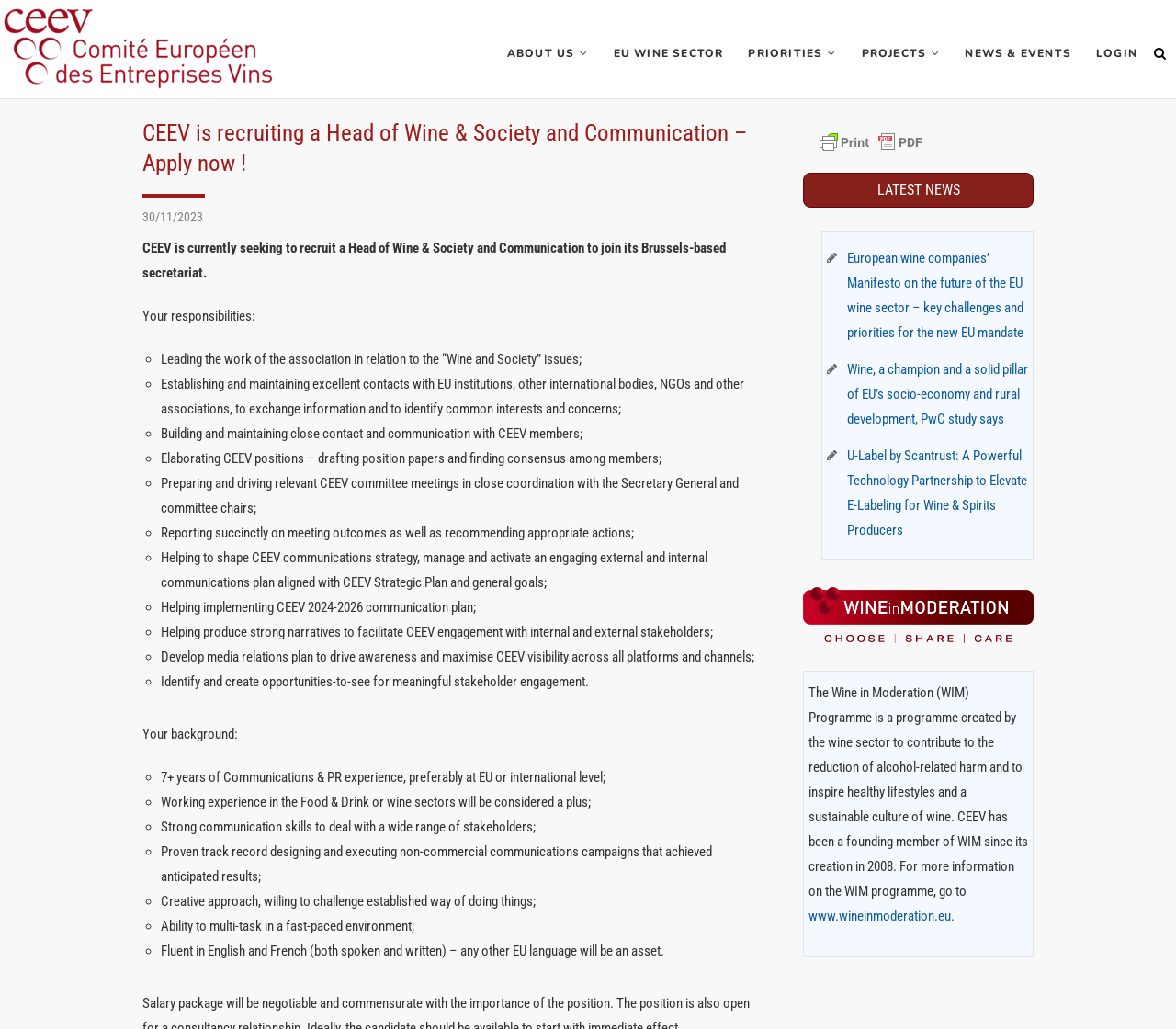Locate the bounding box coordinates of the element's region that should be clicked to carry out the following instruction: "Click on the 'LOGIN' link". The coordinates need to be four float numbers between 0 and 1, i.e., [left, top, right, bottom].

[0.923, 0.036, 0.977, 0.068]